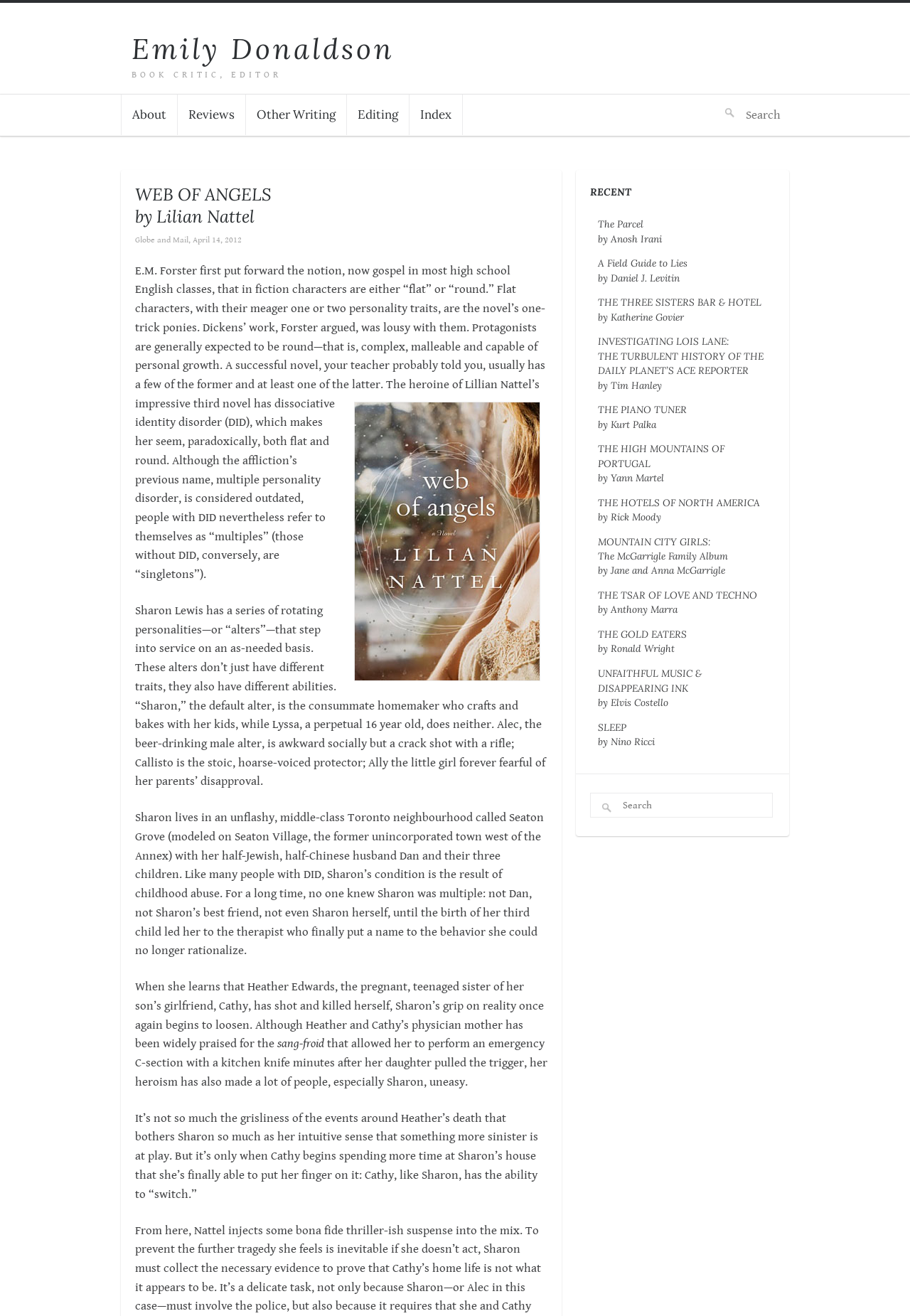Determine the bounding box coordinates (top-left x, top-left y, bottom-right x, bottom-right y) of the UI element described in the following text: Reviews

[0.195, 0.072, 0.27, 0.102]